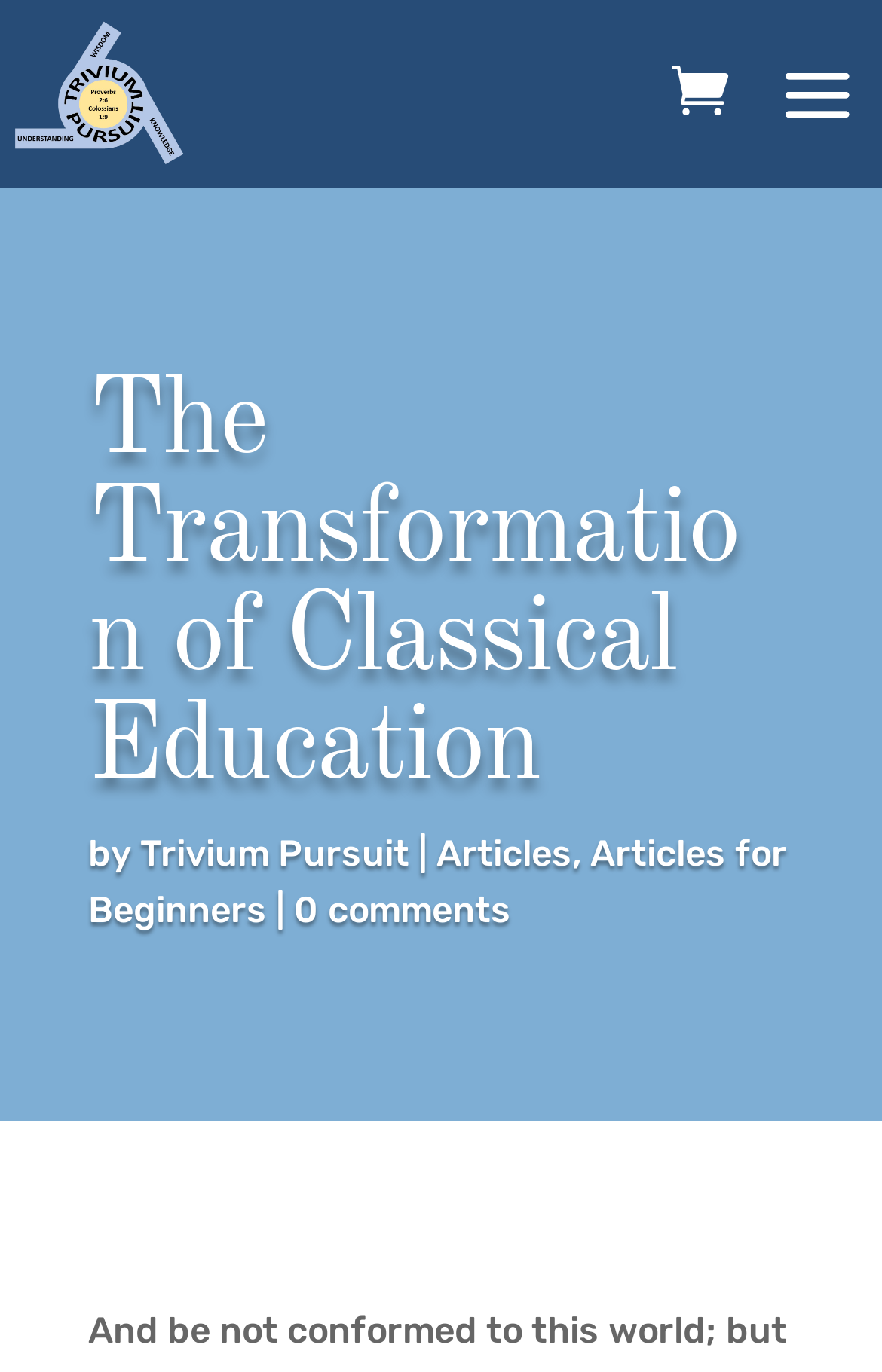Describe all the key features of the webpage in detail.

The webpage is about the transformation of classical education, with a focus on Trivium Pursuit. At the top, there is a link with an icon, situated near the top-right corner of the page. Below this, a prominent heading reads "The Transformation of Classical Education". 

Underneath the heading, there is a line of text that includes the phrase "by Trivium Pursuit", with a link to "Trivium Pursuit" and a separator character in between. To the right of this, there are two more links: "Articles" and "Articles for Beginners", separated by commas. The "Articles for Beginners" link is followed by a text that reads "0 comments".